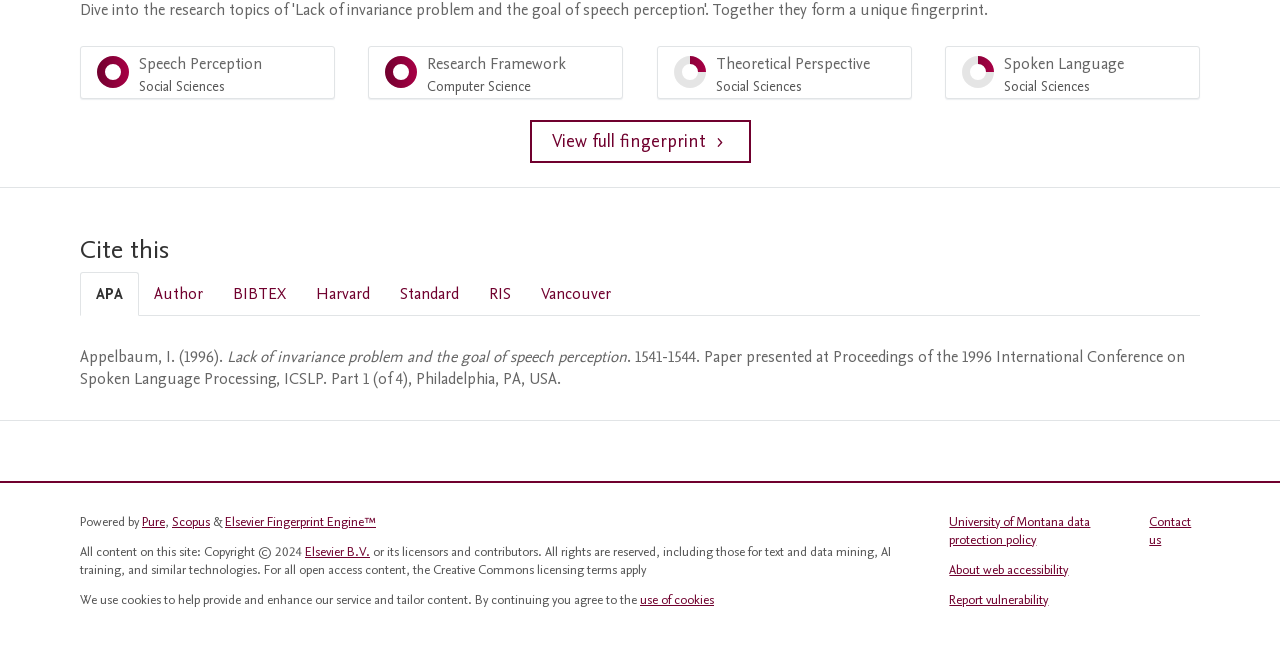Use a single word or phrase to answer the question:
What is the name of the engine that powered the site?

Elsevier Fingerprint Engine